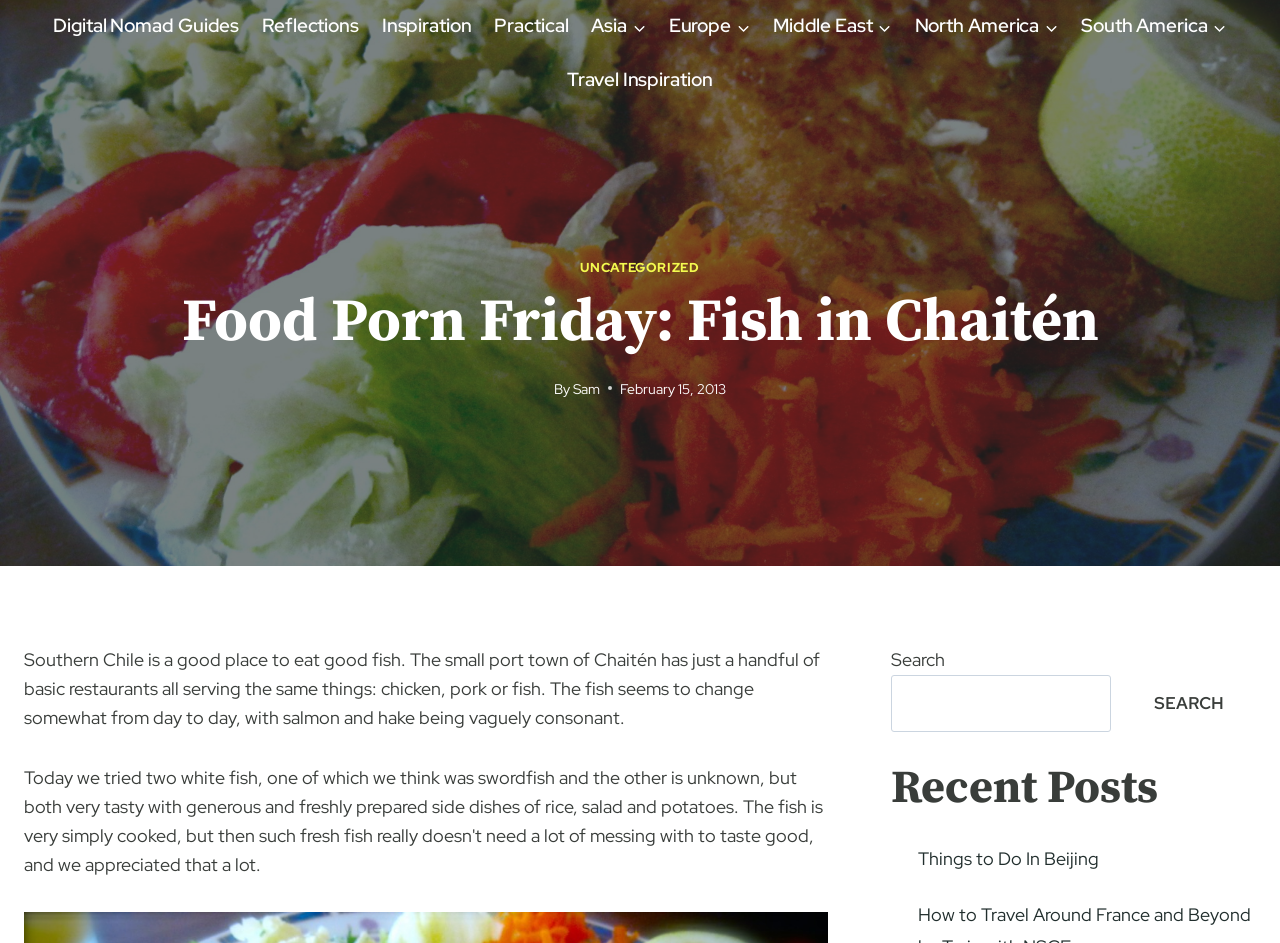Respond with a single word or phrase for the following question: 
What is the date of the post?

February 15, 2013